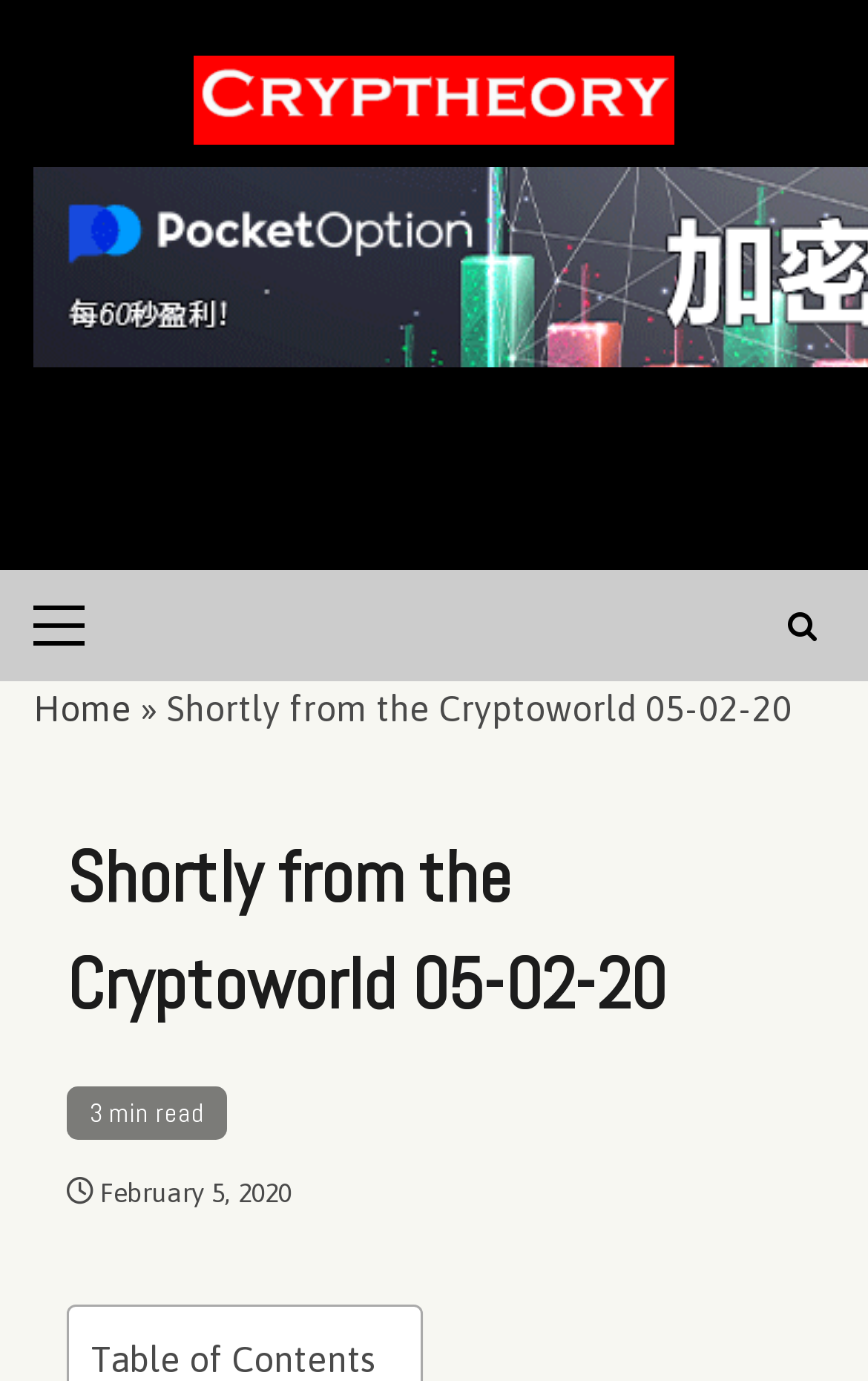Provide a brief response using a word or short phrase to this question:
How many minutes does it take to read the article?

3 min